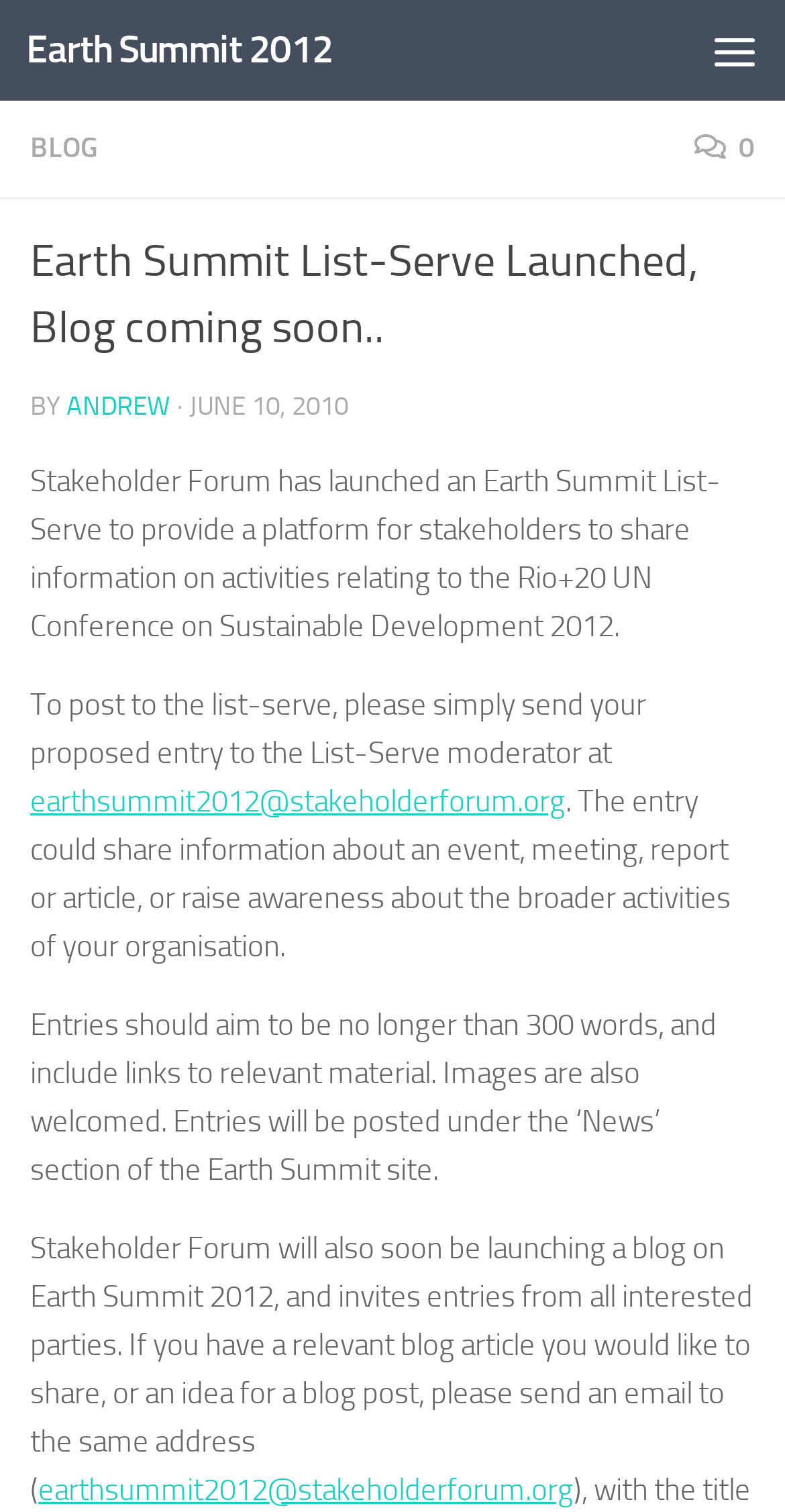Please respond to the question using a single word or phrase:
What is the name of the event?

Earth Summit 2012